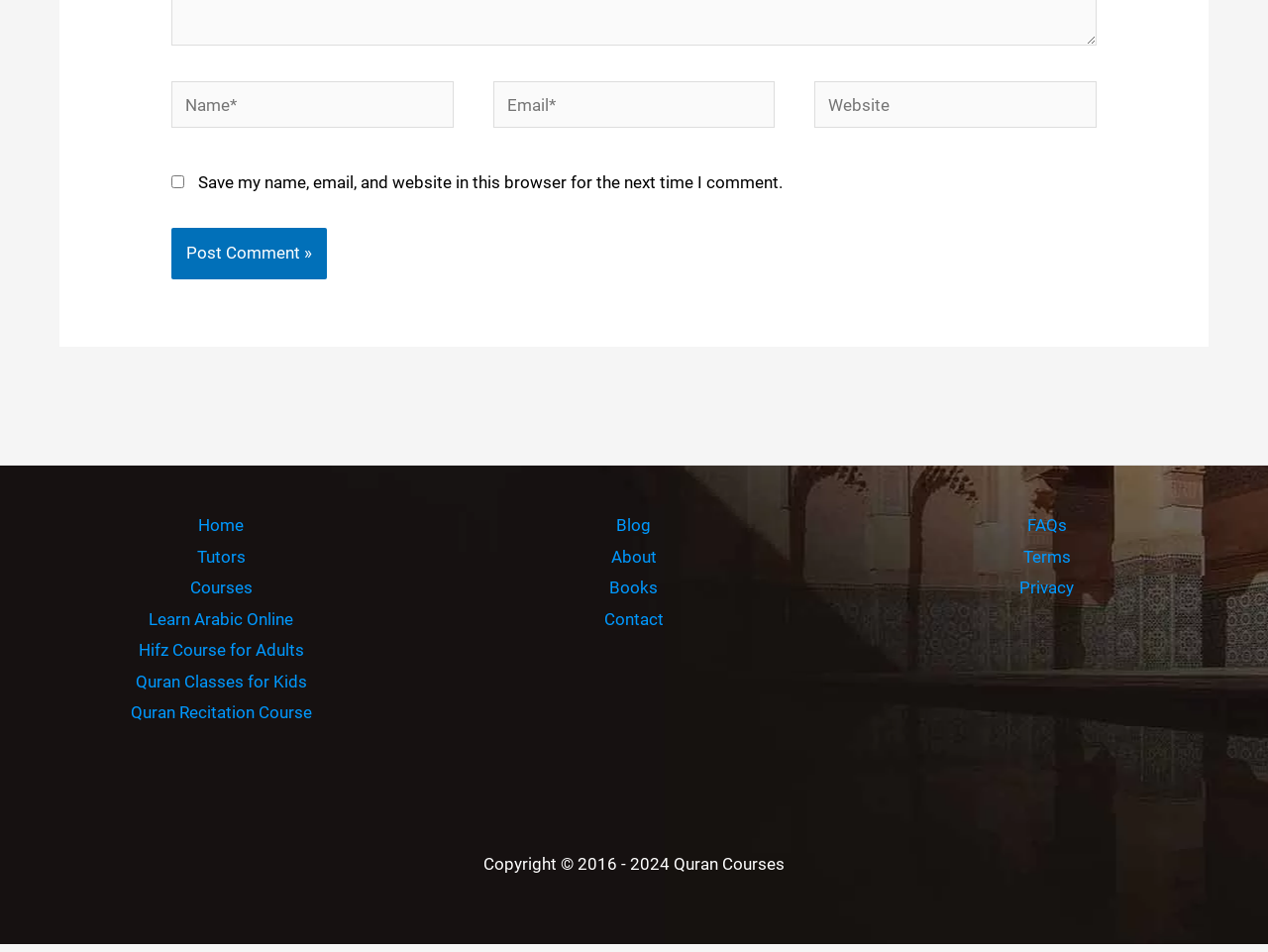Locate the bounding box coordinates of the element I should click to achieve the following instruction: "Check out Canon PIXMA MG2500 Driver Download".

None